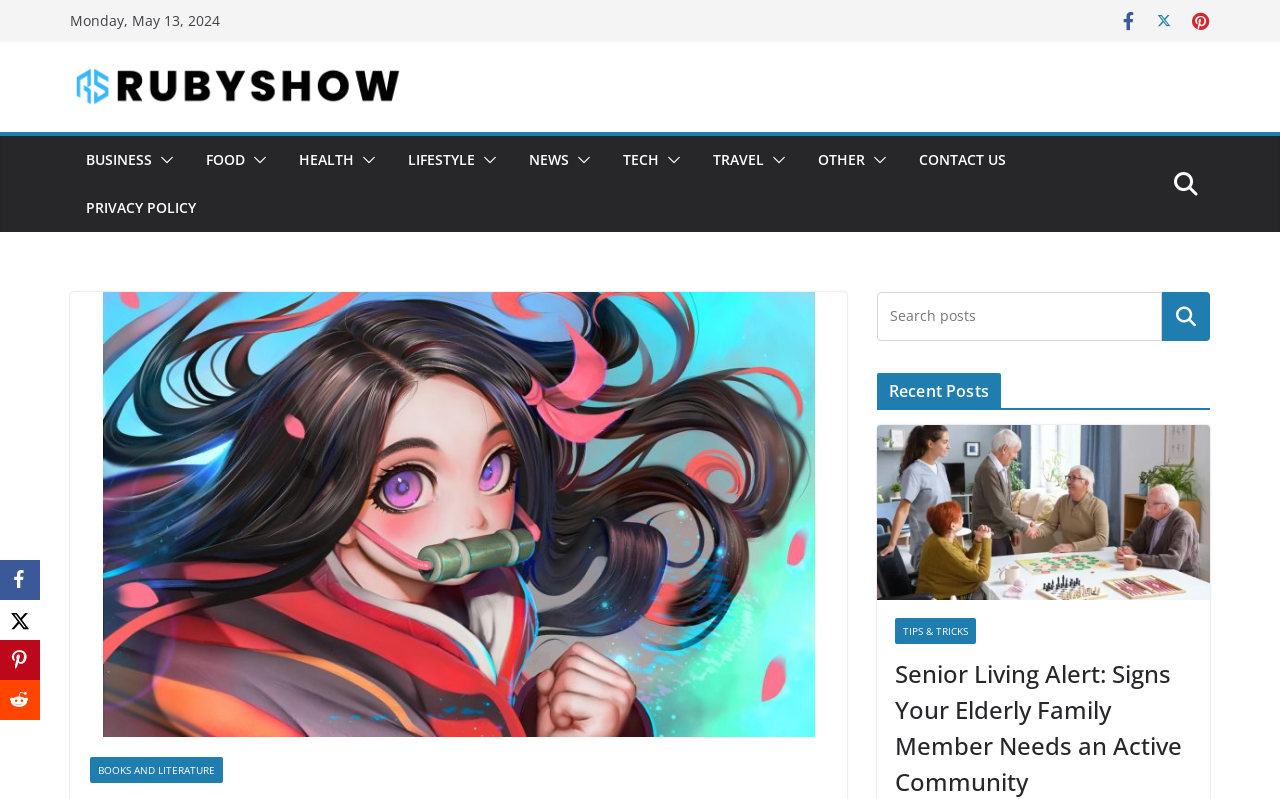Determine the bounding box for the described HTML element: "parent_node: NEWS". Ensure the coordinates are four float numbers between 0 and 1 in the format [left, top, right, bottom].

[0.46, 0.183, 0.477, 0.218]